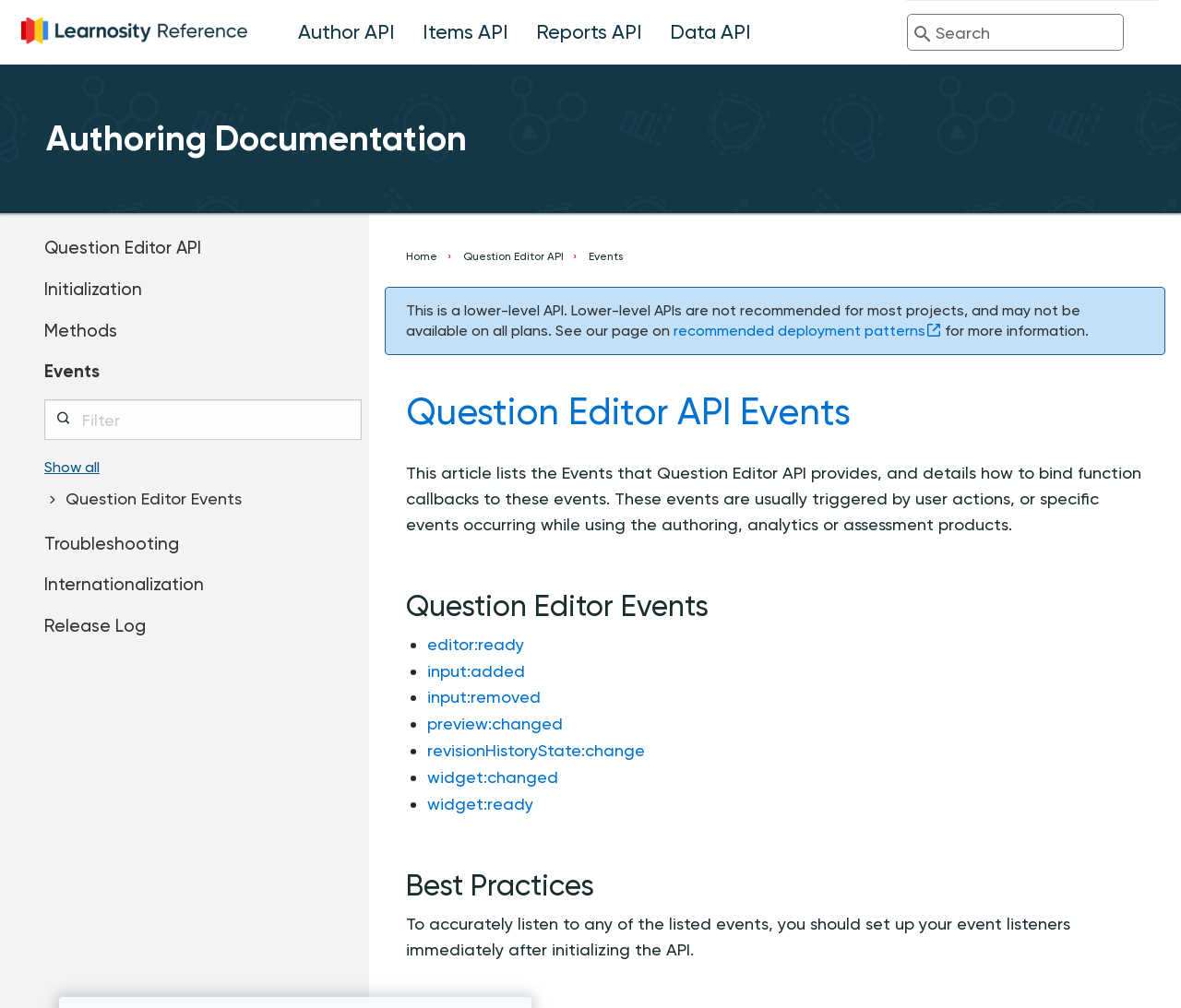Find the bounding box coordinates of the element to click in order to complete this instruction: "Click the Learnosity logo". The bounding box coordinates must be four float numbers between 0 and 1, denoted as [left, top, right, bottom].

[0.018, 0.016, 0.209, 0.044]